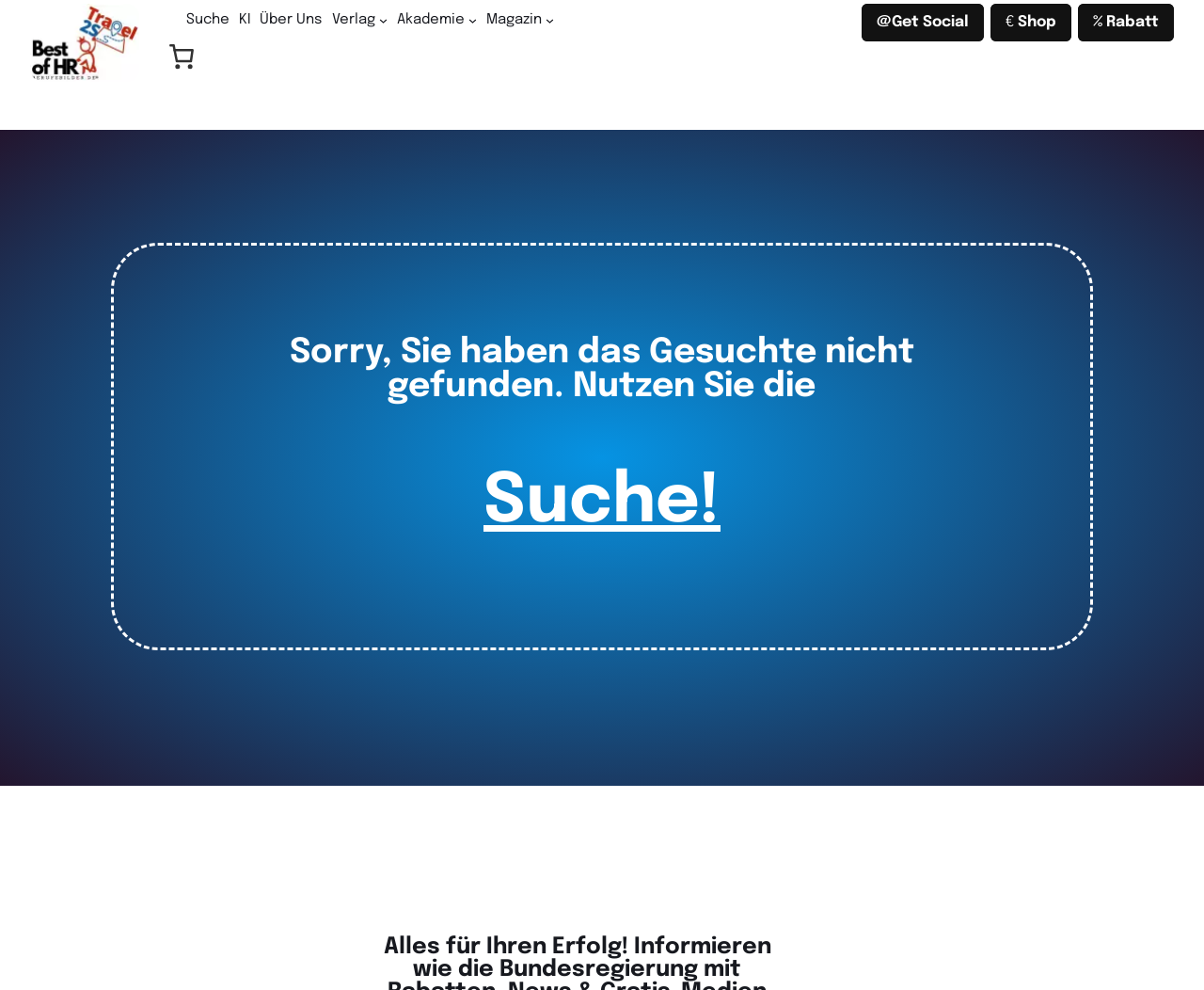Use a single word or phrase to answer the question: 
What are the main categories in the navigation menu?

Suche, KI, Über Uns, Verlag, Akademie, Magazin